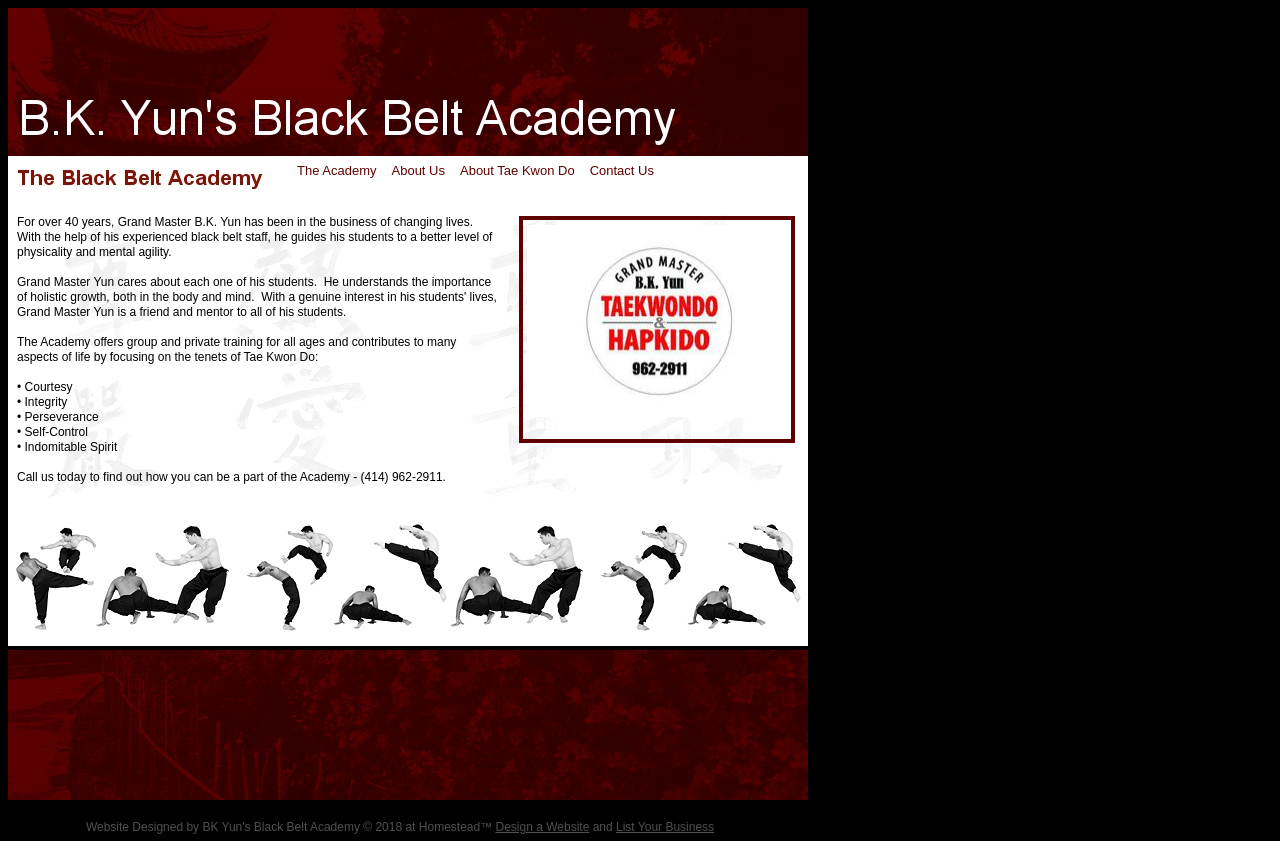What are the tenets of Tae Kwon Do?
Please provide a single word or phrase in response based on the screenshot.

Courtesy, Integrity, Perseverance, Self-Control, Indomitable Spirit